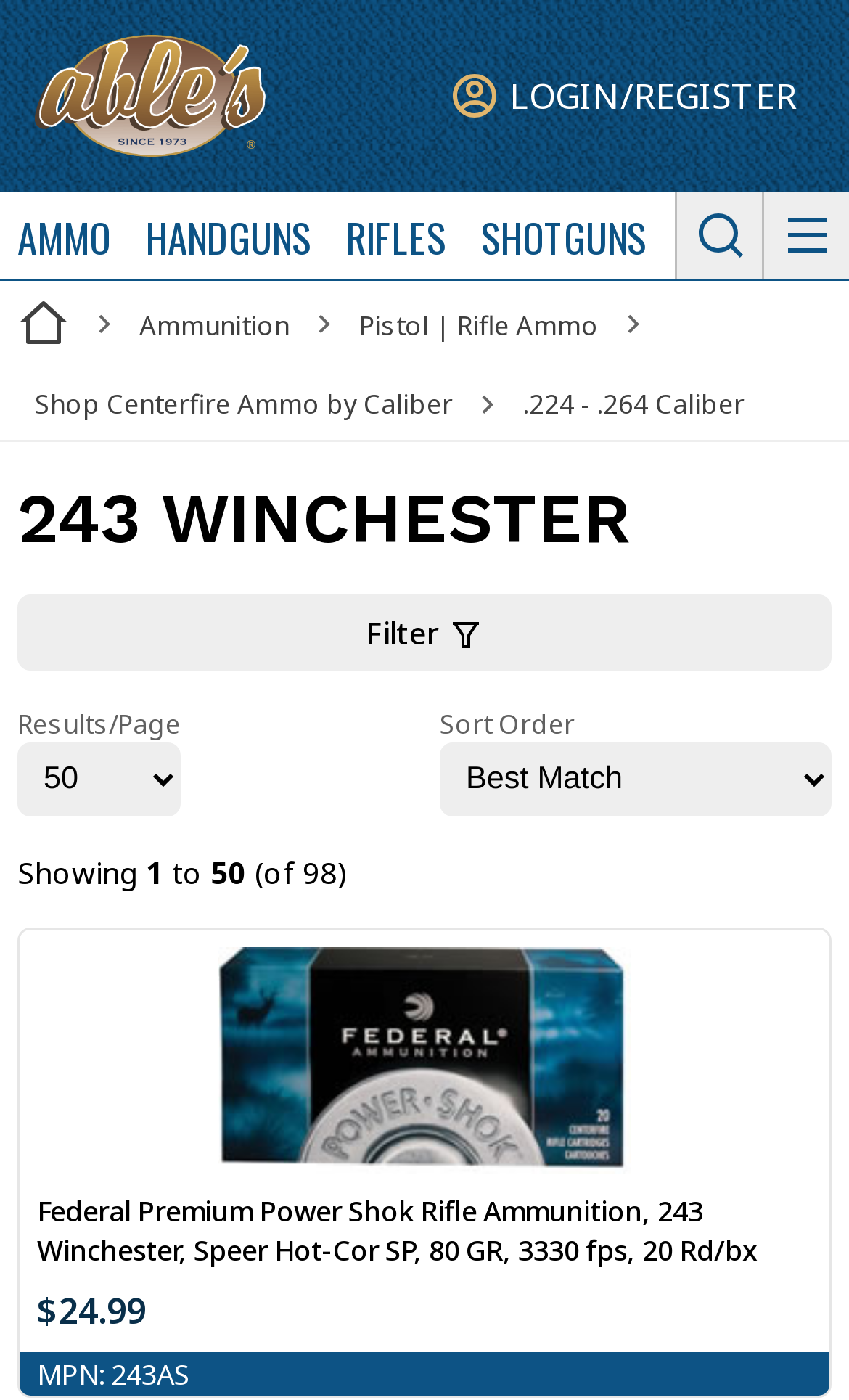Locate the coordinates of the bounding box for the clickable region that fulfills this instruction: "Click on the 'Federal Premium Power Shok Rifle Ammunition' link".

[0.044, 0.851, 0.892, 0.907]